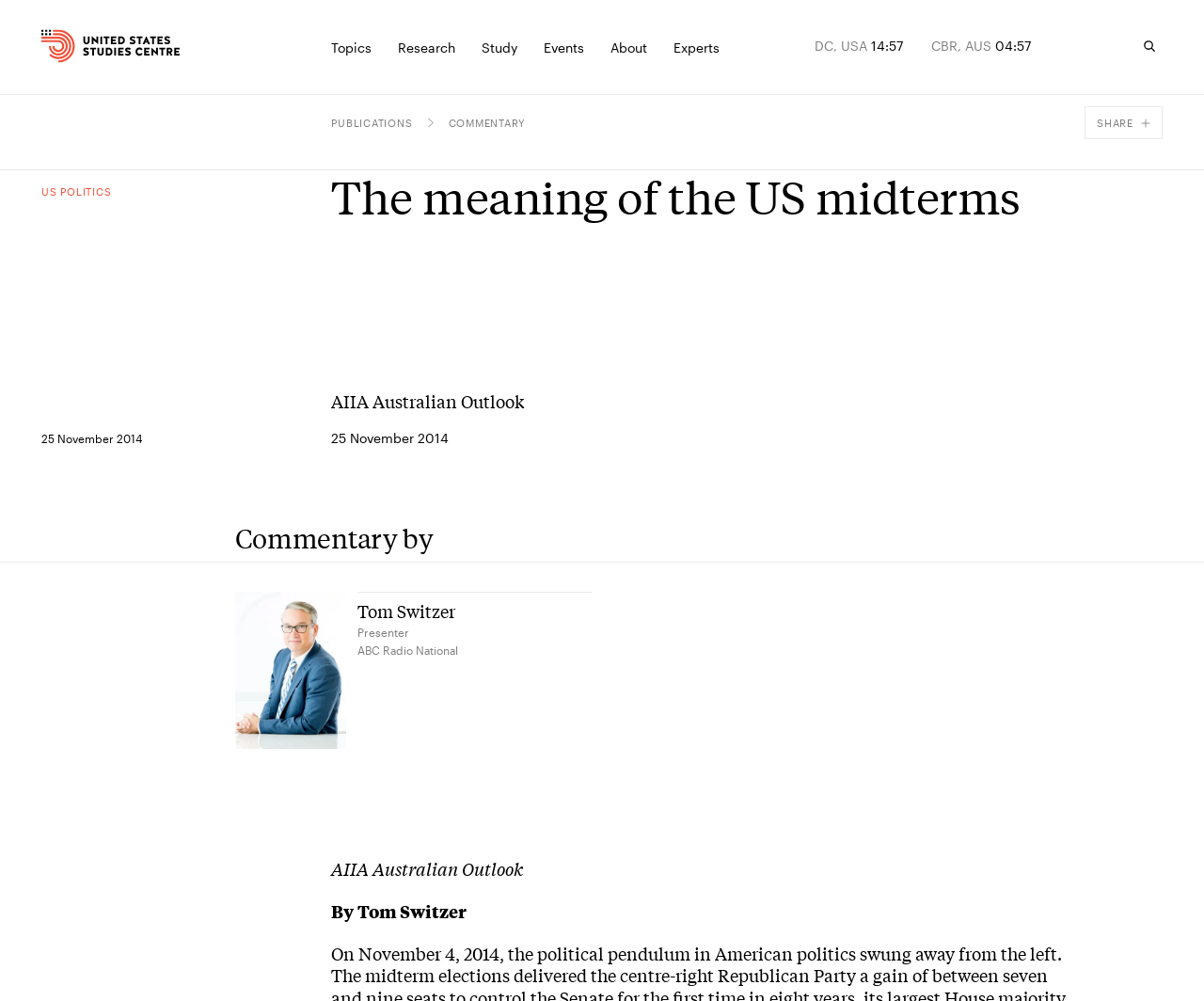Identify the bounding box coordinates of the area you need to click to perform the following instruction: "Click the About button".

[0.507, 0.035, 0.538, 0.057]